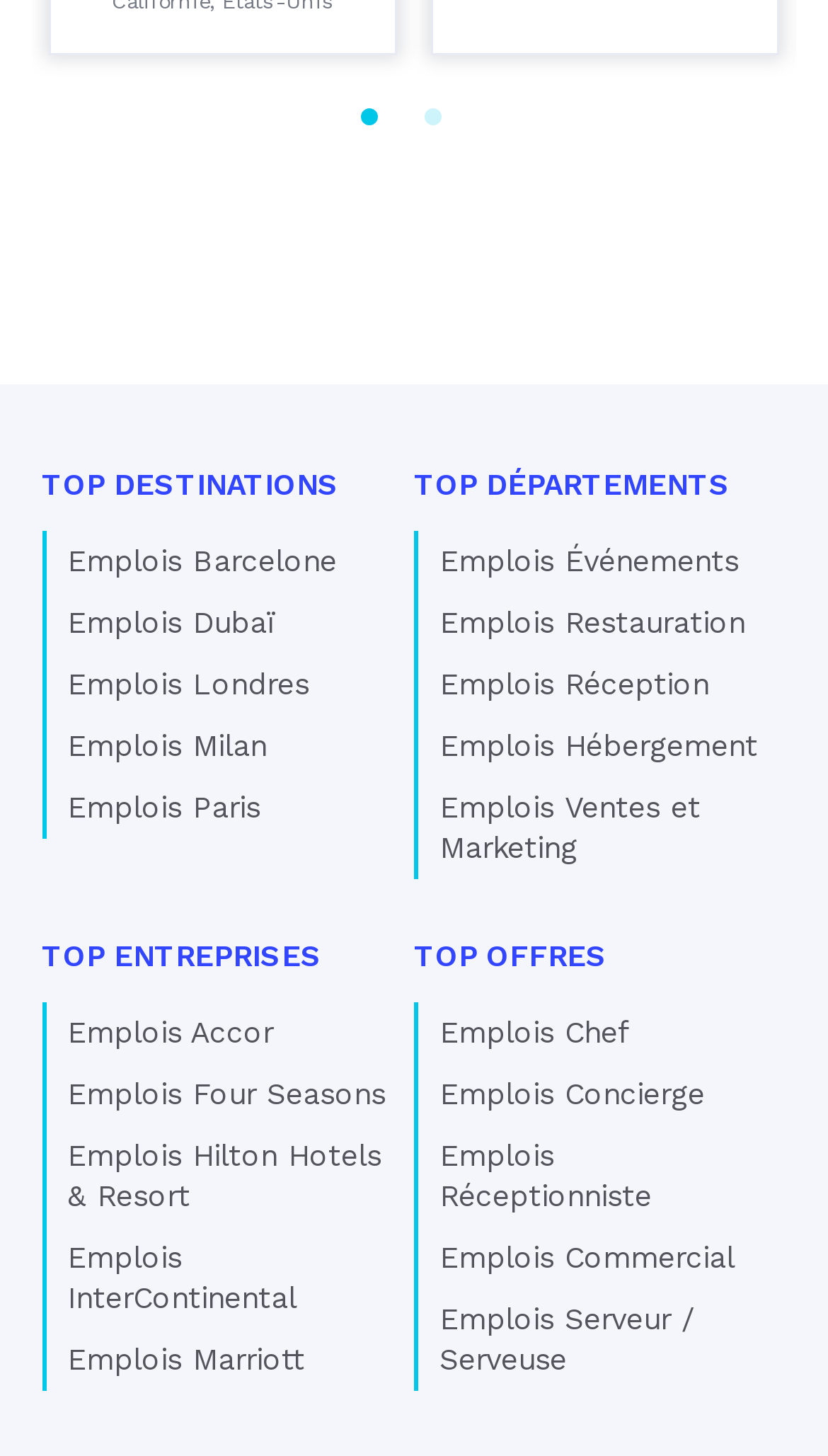Please pinpoint the bounding box coordinates for the region I should click to adhere to this instruction: "Explore Emplois Barcelone".

[0.081, 0.373, 0.406, 0.397]